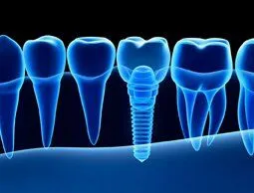Please provide a comprehensive answer to the question below using the information from the image: What does the dental implant resemble?

The implant, resembling a metallic screw at its base, is flanked by a series of healthy teeth portrayed in a translucent blue hue, creating a striking contrast against a dark background.